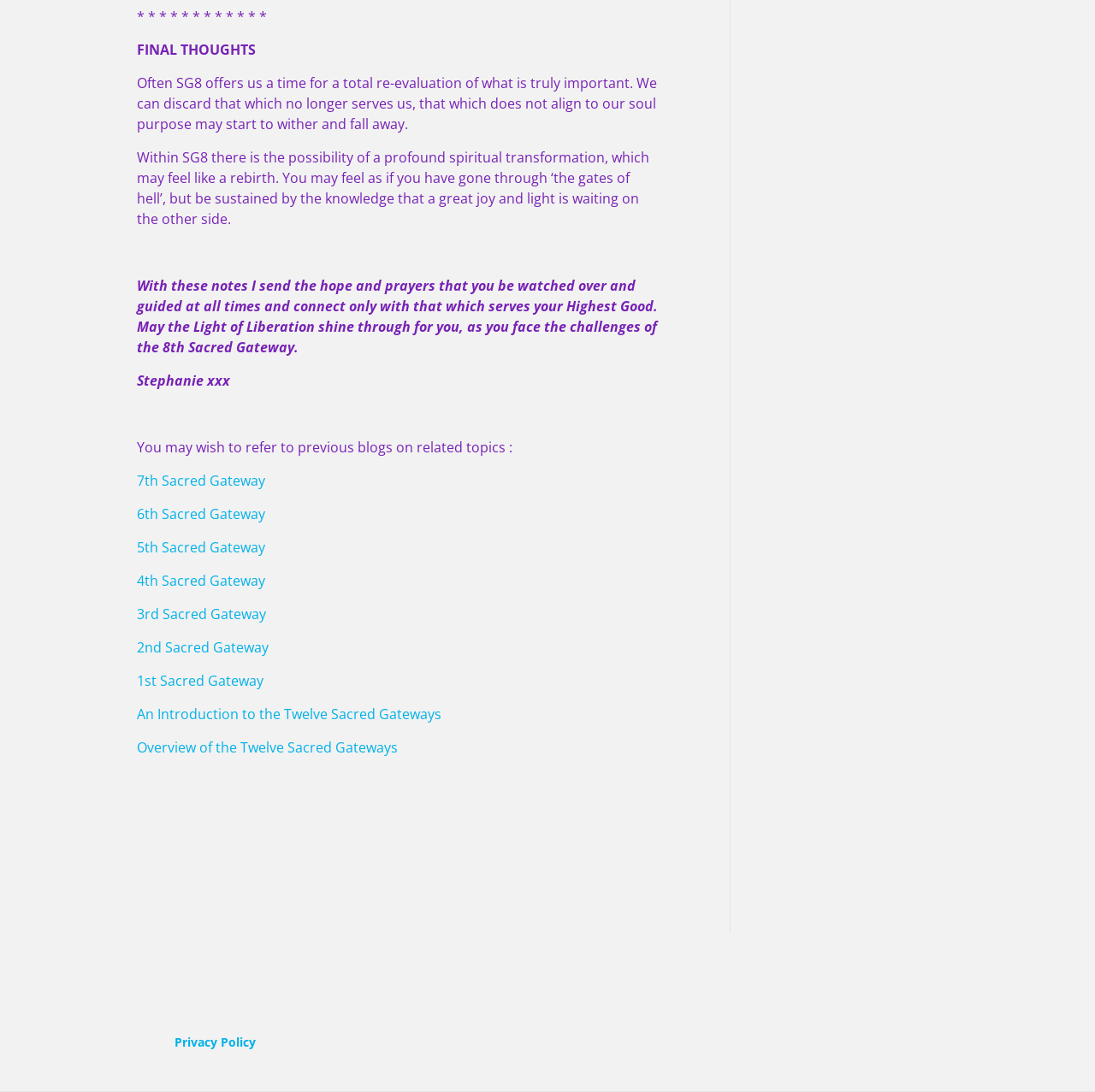Find the bounding box coordinates for the area that should be clicked to accomplish the instruction: "Go to previous article".

None